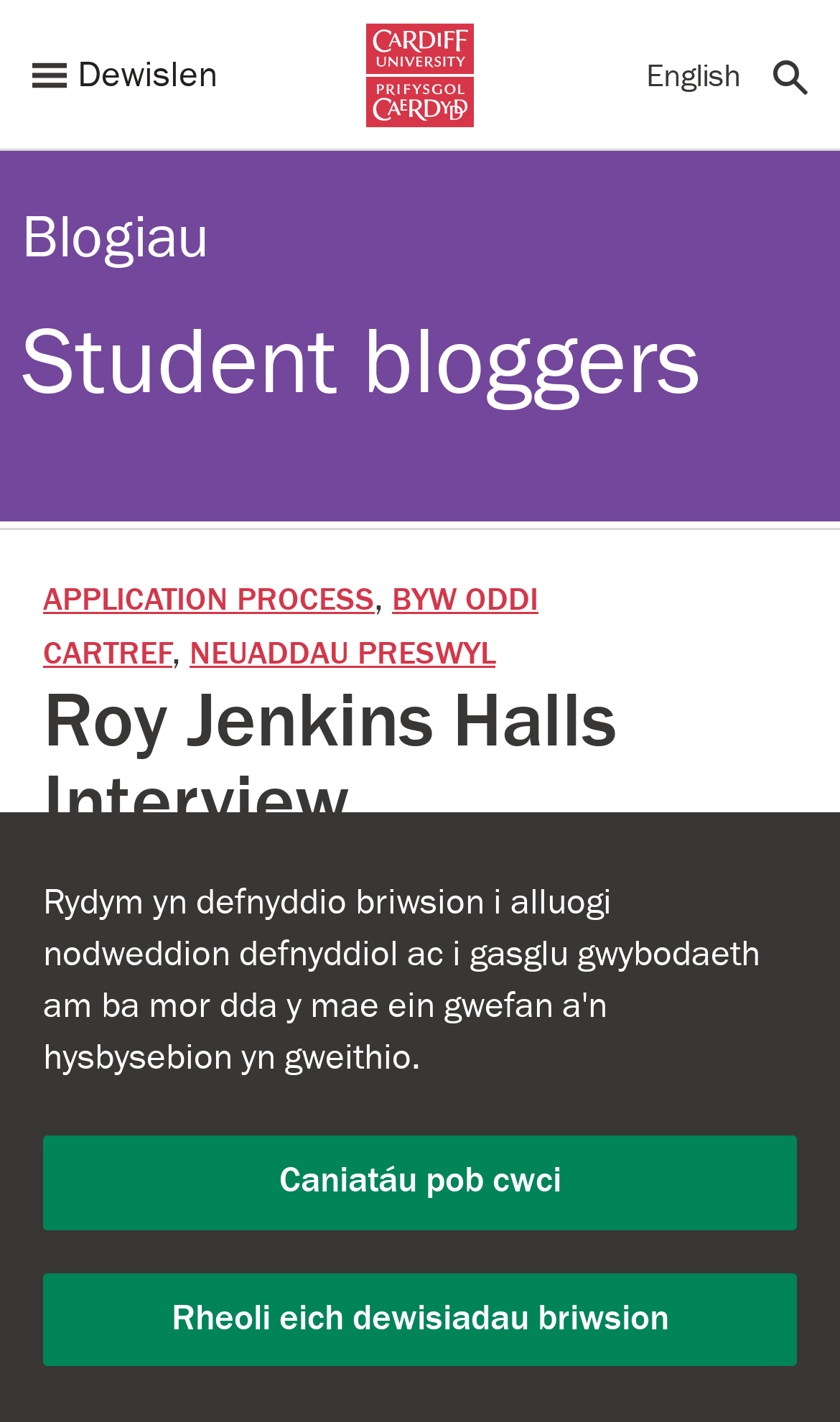Articulate a complete and detailed caption of the webpage elements.

This webpage is a blog page from Cardiff University, specifically featuring an interview with a student from Roy Jenkins Halls. At the top of the page, there is a navigation menu with links to the university's logo, a menu dropdown, a Welsh language version of the page, and a search function. Below the navigation menu, there are two main sections: a heading section and a content section.

In the heading section, there is a prominent heading "Roy Jenkins Halls Interview" with a date "20 Medi 2020" below it. To the right of the heading, there is a link to the author's name, Rowenna, with a small image of her.

In the content section, there are several links and categories related to the blog post, including "APPLICATION PROCESS", "BYW ODDI CARTREF", "NEUADDAU PRESWYL", and tags such as "housing", "interview", "roy jenkins", "Student Housing", and "Student life". These links and categories are arranged in a vertical list, with some of them having a slight indentation to indicate a hierarchical structure.

At the very top of the page, there is a cookie notice with two links to manage cookie settings.